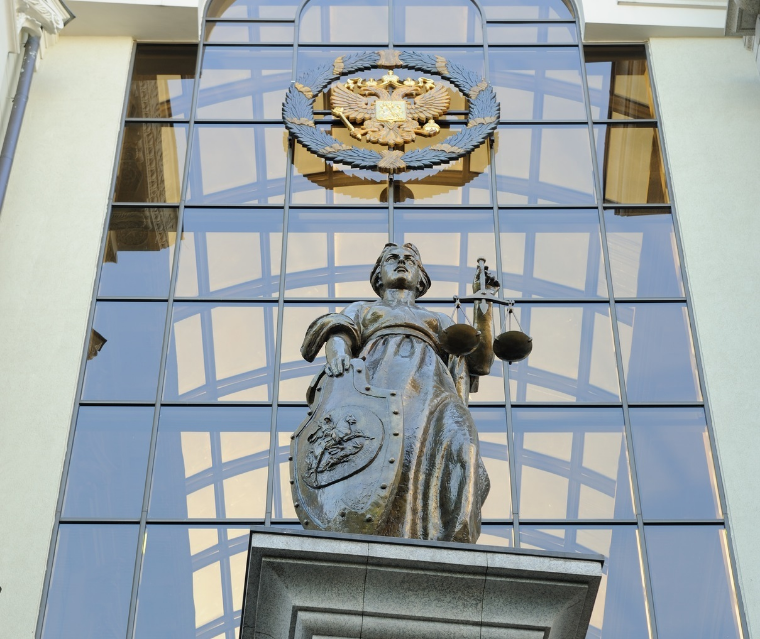Explain in detail what you see in the image.

The image depicts a striking statue of Lady Justice, prominently positioned in front of a modern glass building that houses the Supreme Court of the Russian Federation. The statue features a classical representation of Justice, holding a set of scales in one hand and a shield adorned with an emblem in the other. Above her, the national emblem of Russia is displayed, surrounded by a laurel wreath, symbolizing law and authority. The reflection of the sky and surrounding architecture can be seen in the glass facade, enhancing the modern aesthetic of the court's structure while contrasting with the traditional representation of justice embodied in the statue. This image captures the fusion of history and contemporary judicial practice in Russia.